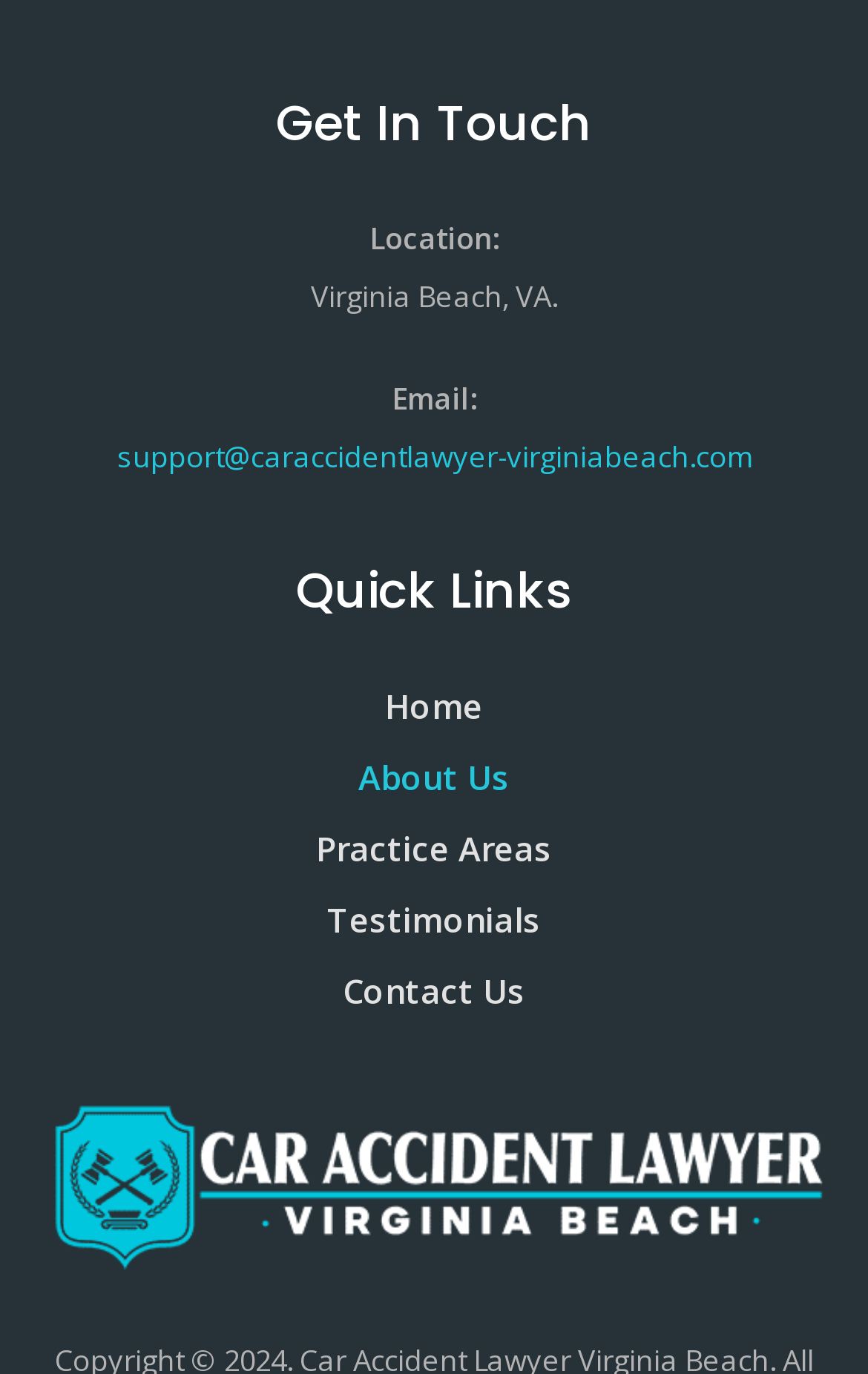Refer to the image and offer a detailed explanation in response to the question: What is the position of the image on the webpage?

I determined the position of the image by looking at the bounding box coordinates of the image element, which are [0.038, 0.8, 0.962, 0.927]. The y1 coordinate of 0.8 indicates that the image is located at the bottom of the webpage.